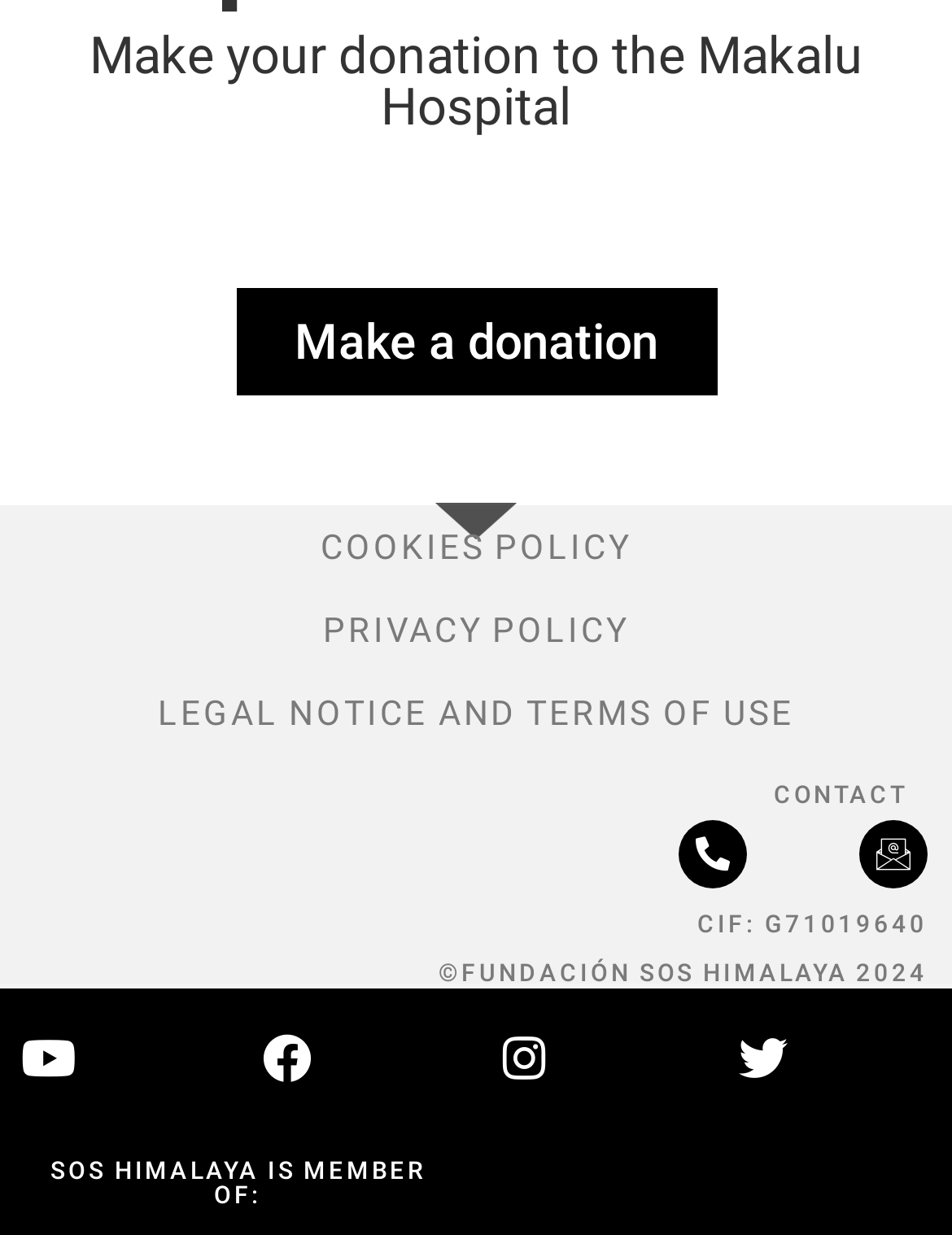What is the CIF number of the organization?
Based on the image, give a one-word or short phrase answer.

G71019640